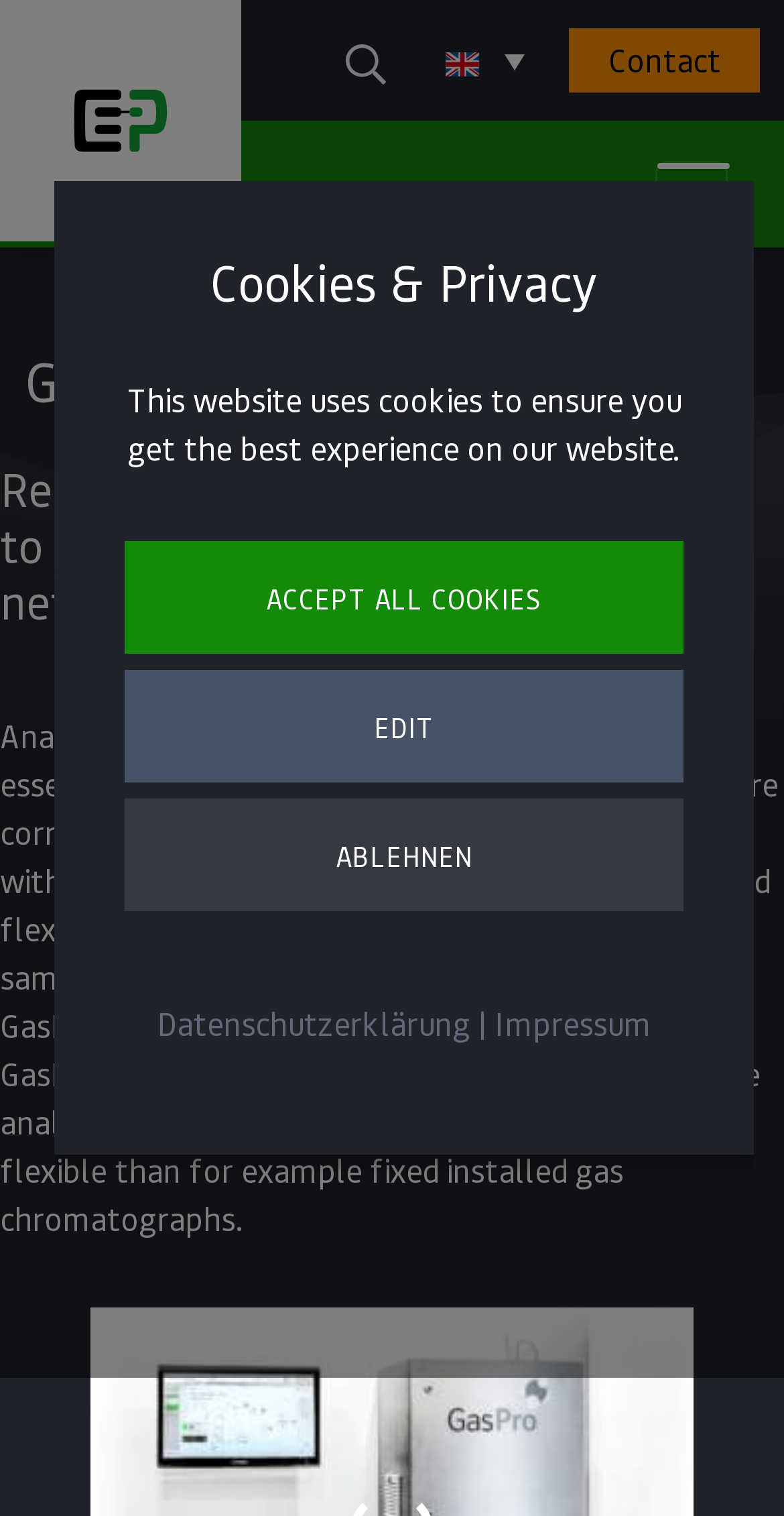Generate the text content of the main headline of the webpage.

GasPro – Mobile gas sampler